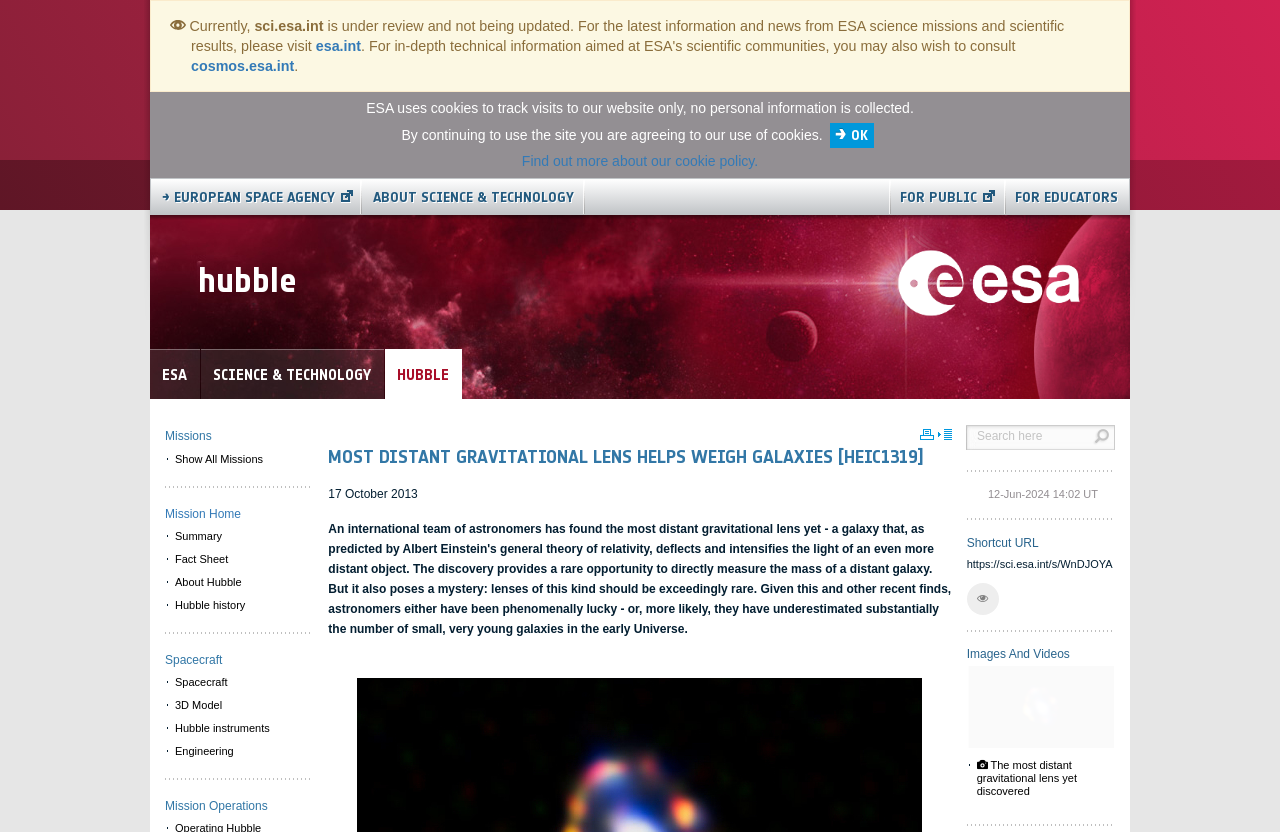What is the topic of the news article?
Based on the image, respond with a single word or phrase.

Gravitational lens